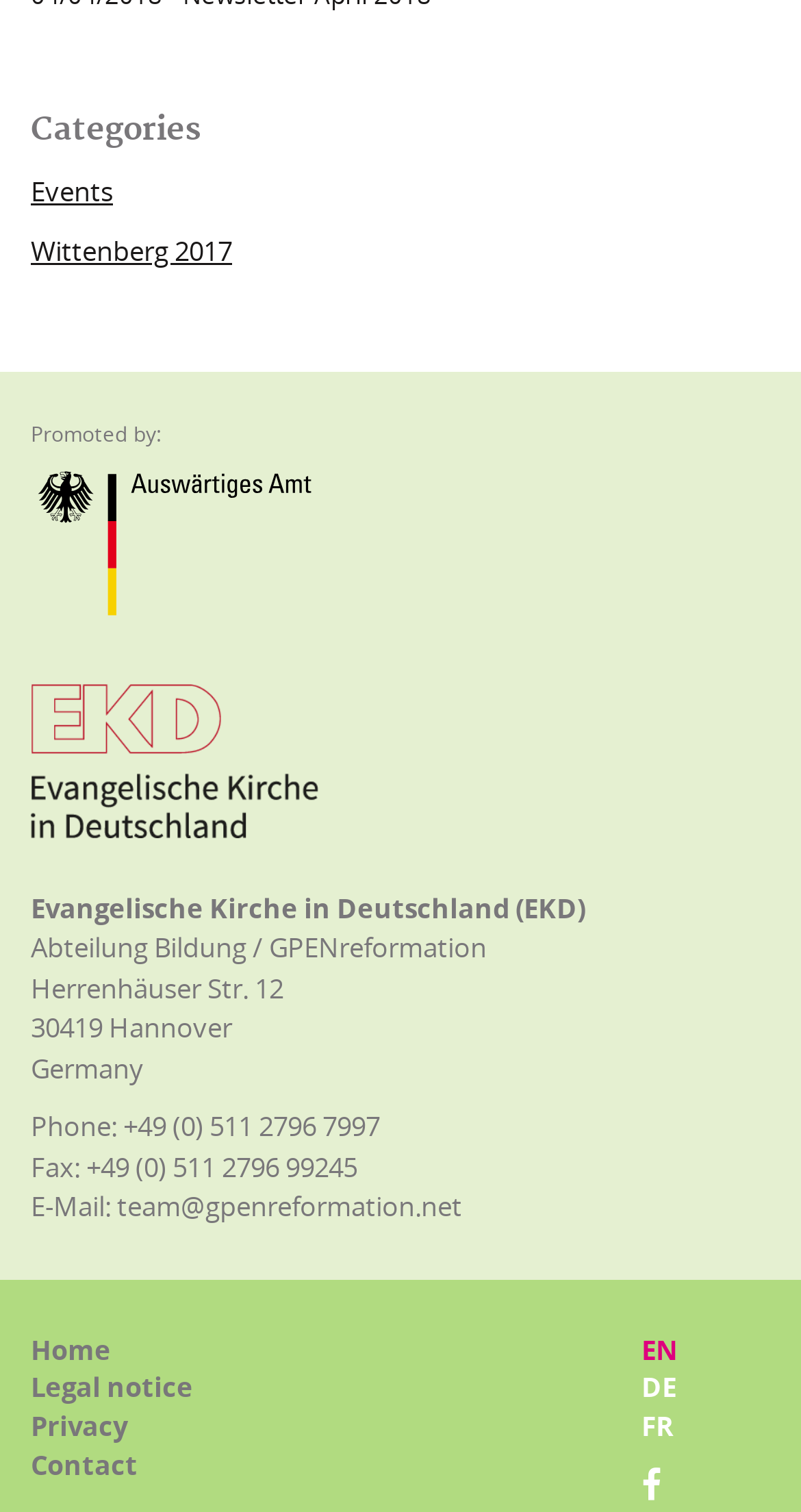Please give the bounding box coordinates of the area that should be clicked to fulfill the following instruction: "Go to Auswärtiges Amt". The coordinates should be in the format of four float numbers from 0 to 1, i.e., [left, top, right, bottom].

[0.038, 0.3, 0.962, 0.412]